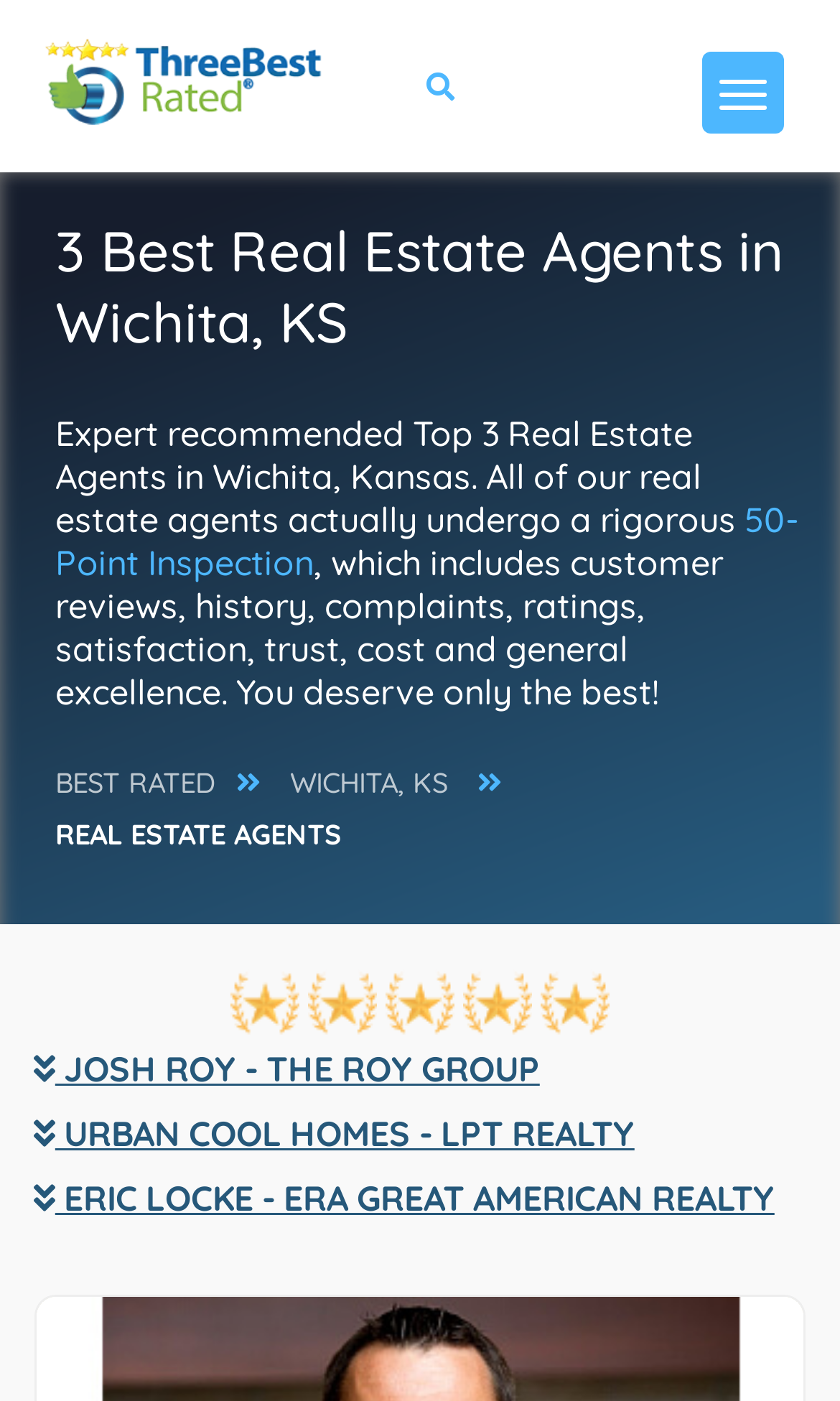What is the location of the recommended real estate agents?
Answer the question in a detailed and comprehensive manner.

The link 'WICHITA, KS' suggests that the recommended real estate agents are located in Wichita, Kansas.